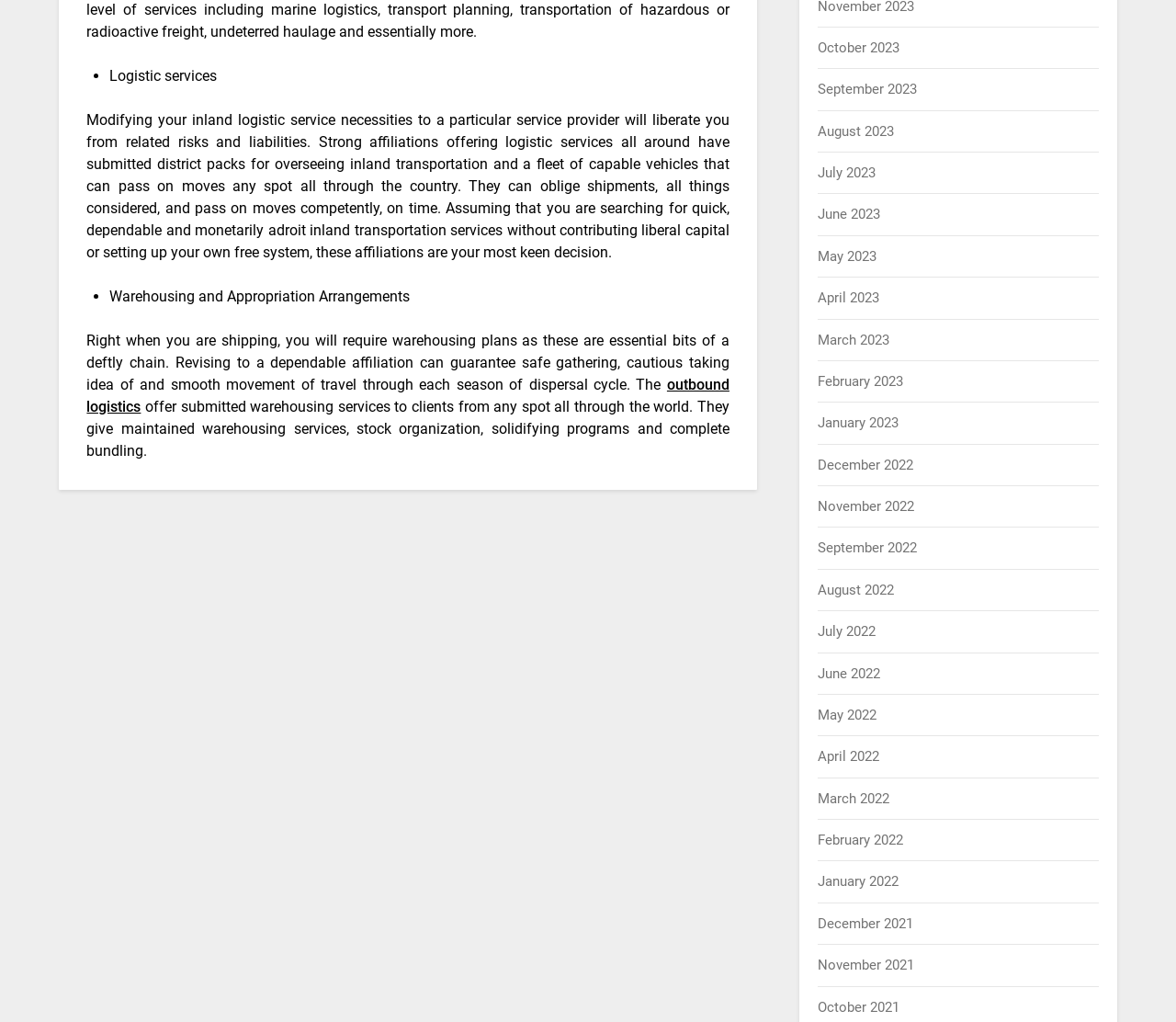Please identify the coordinates of the bounding box for the clickable region that will accomplish this instruction: "View news from 'October 2023'".

[0.696, 0.039, 0.765, 0.055]